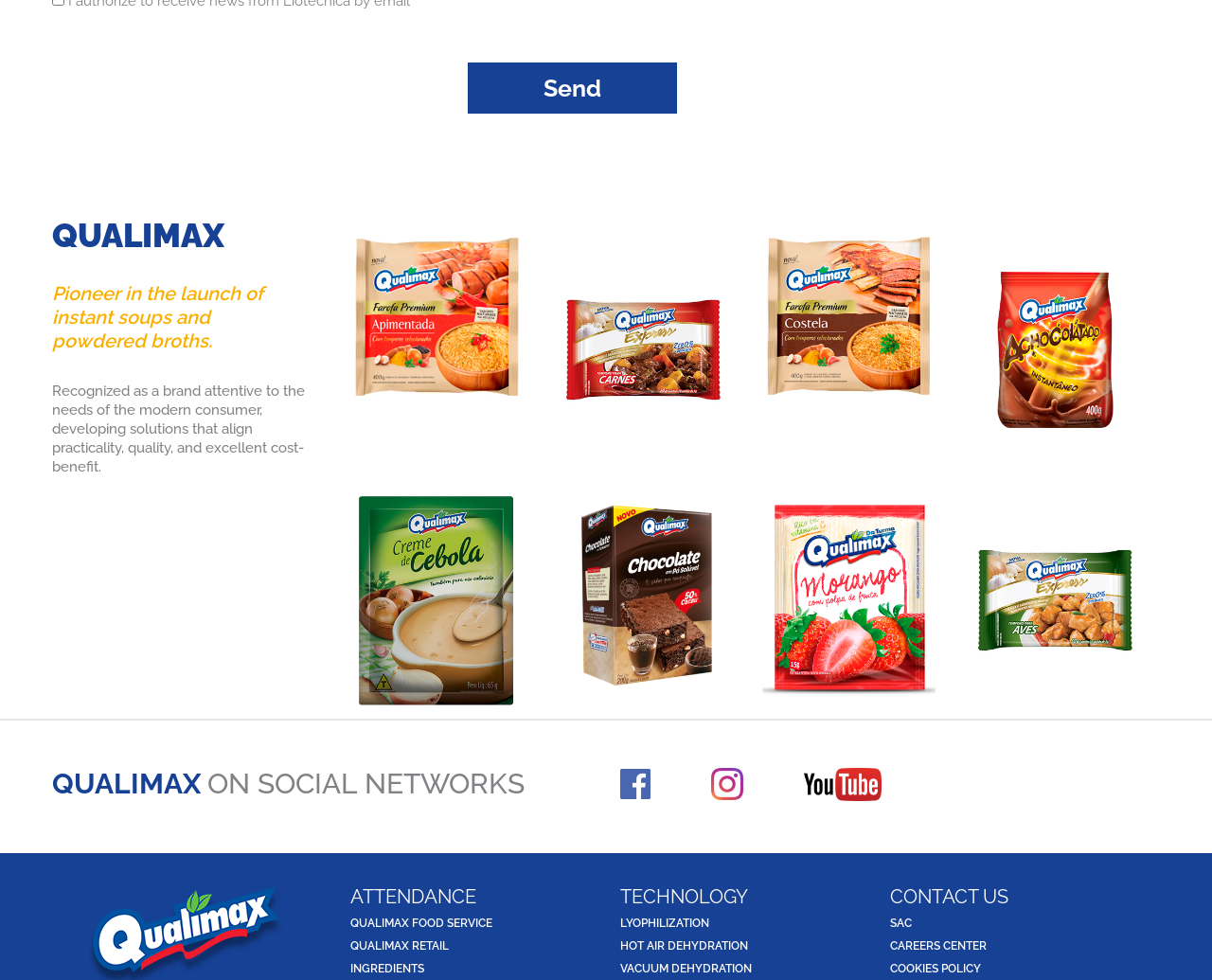What is the technology used by QUALIMAX?
Answer with a single word or short phrase according to what you see in the image.

LYOPHILIZATION, HOT AIR DEHYDRATION, VACUUM DEHYDRATION